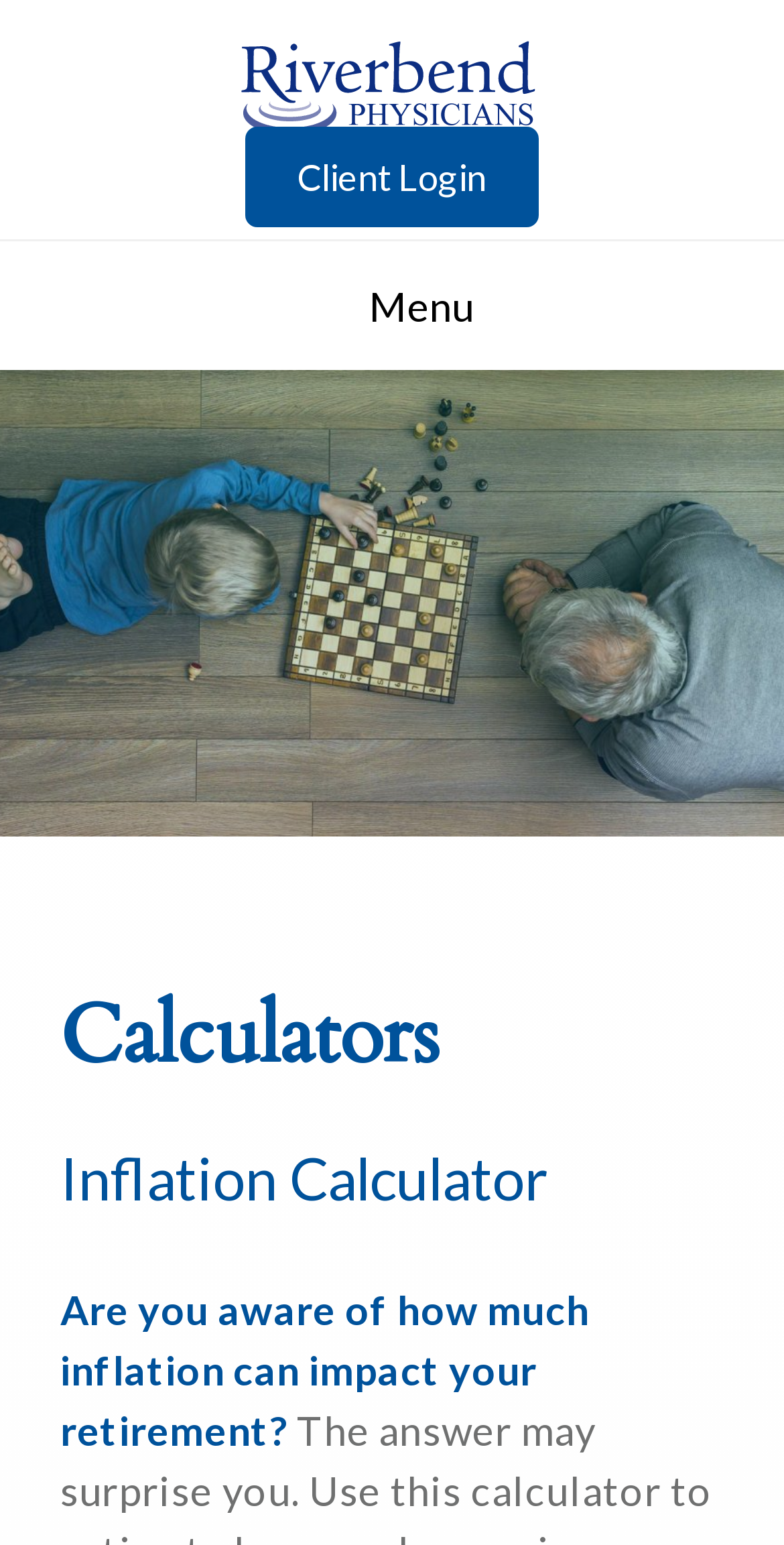Using the information in the image, give a comprehensive answer to the question: 
What is the purpose of the calculators?

The calculators are intended to help users estimate the impact of inflation on their retirement, as stated in the static text 'Are you aware of how much inflation can impact your retirement?'.